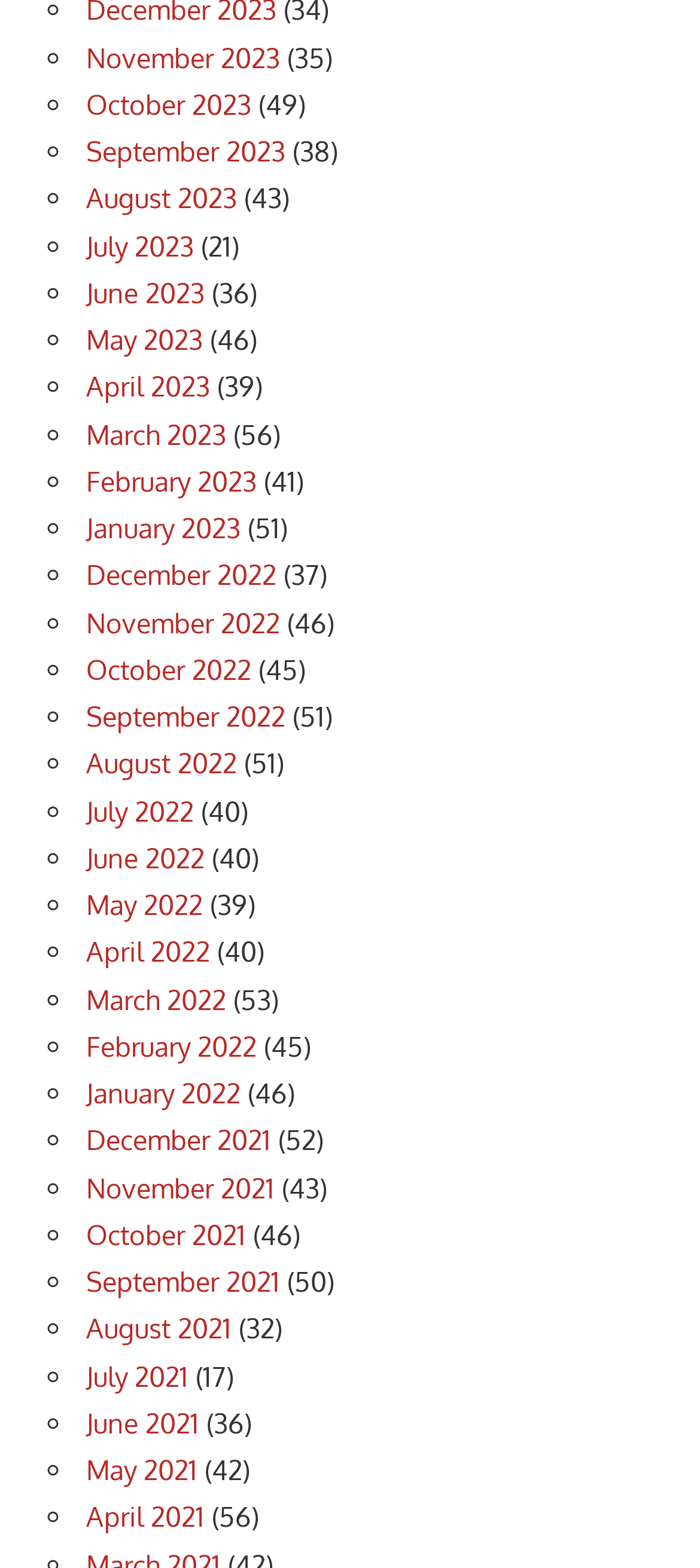What is the month with the highest number of items?
Look at the image and respond with a one-word or short phrase answer.

March 2022